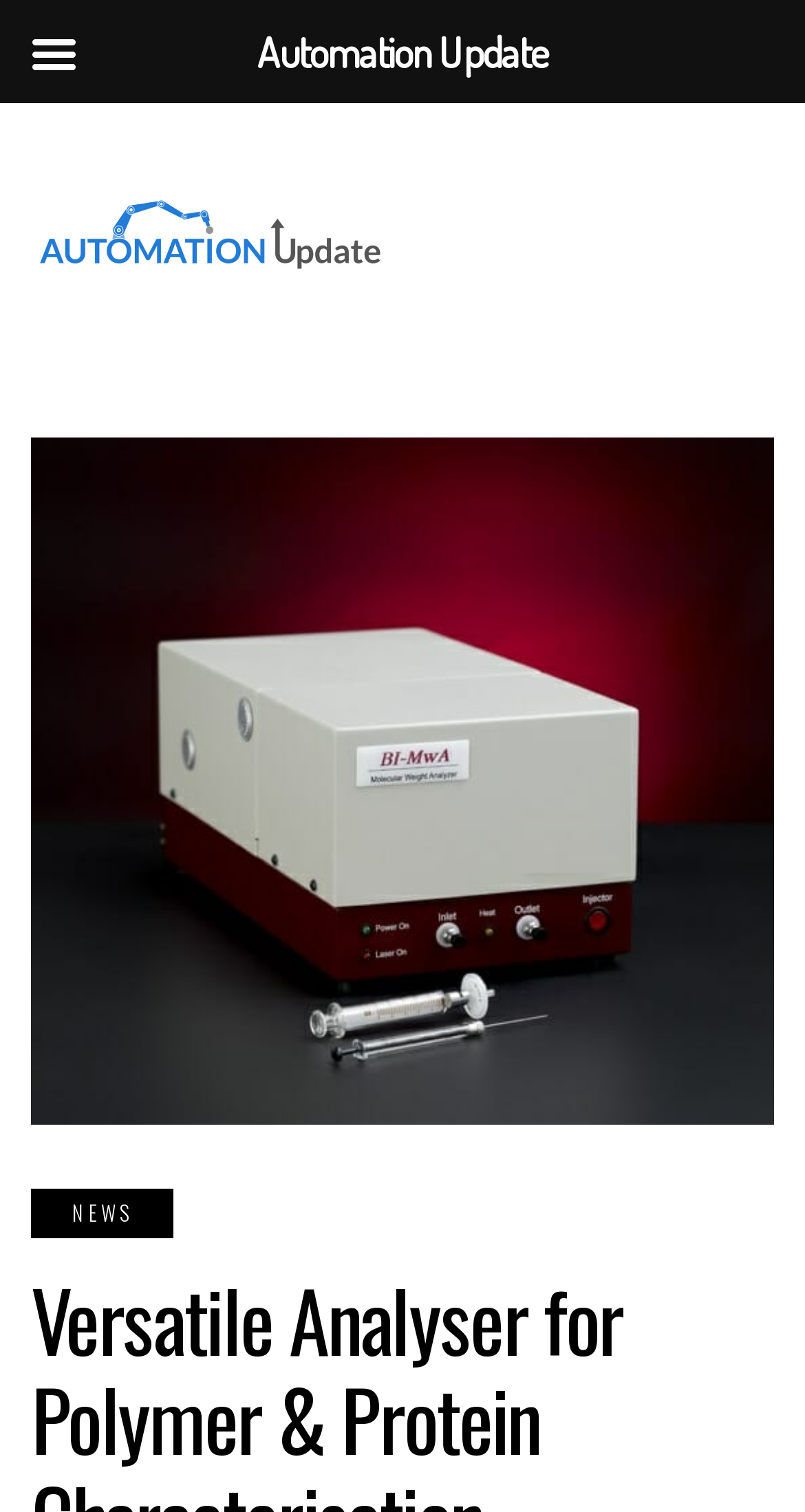Find and generate the main title of the webpage.

Versatile Analyser for Polymer & Protein Characterisation